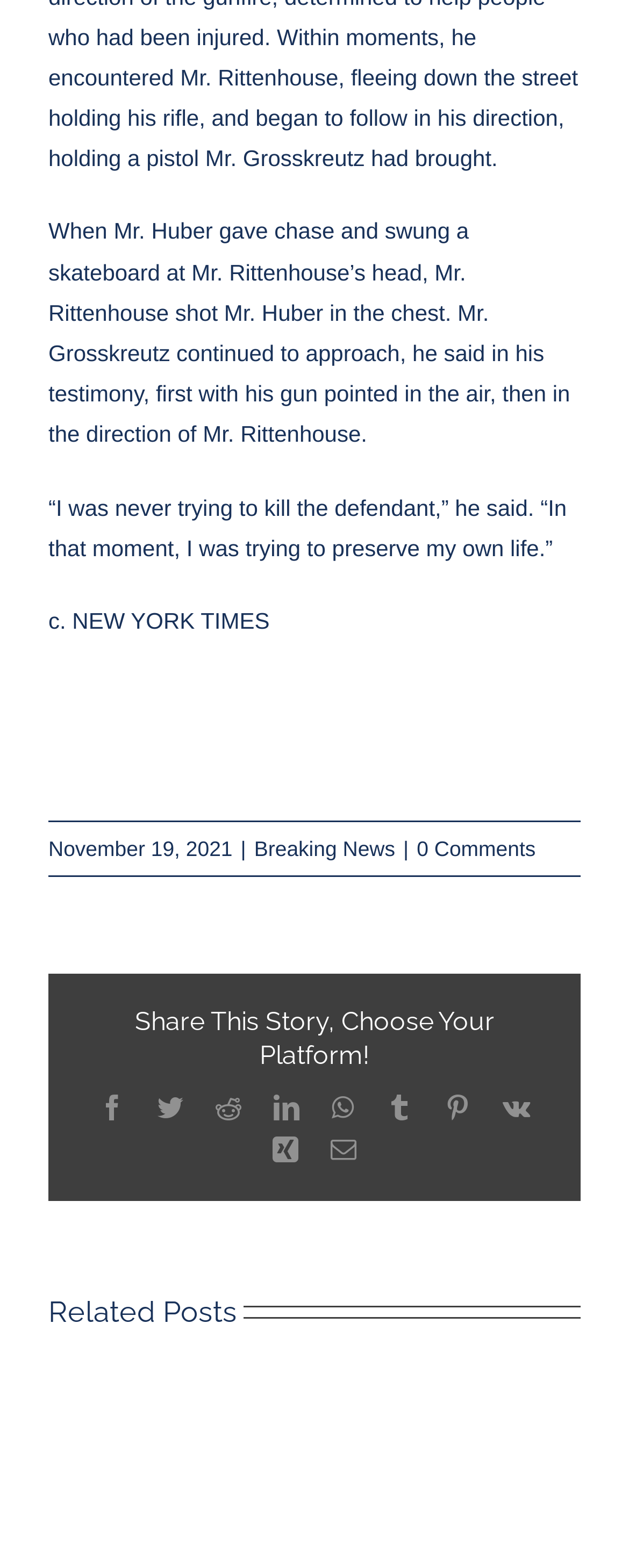Consider the image and give a detailed and elaborate answer to the question: 
What is the date of the article?

I found the answer by looking at the StaticText element with the text 'November 19, 2021' which suggests that the article was published on this date.